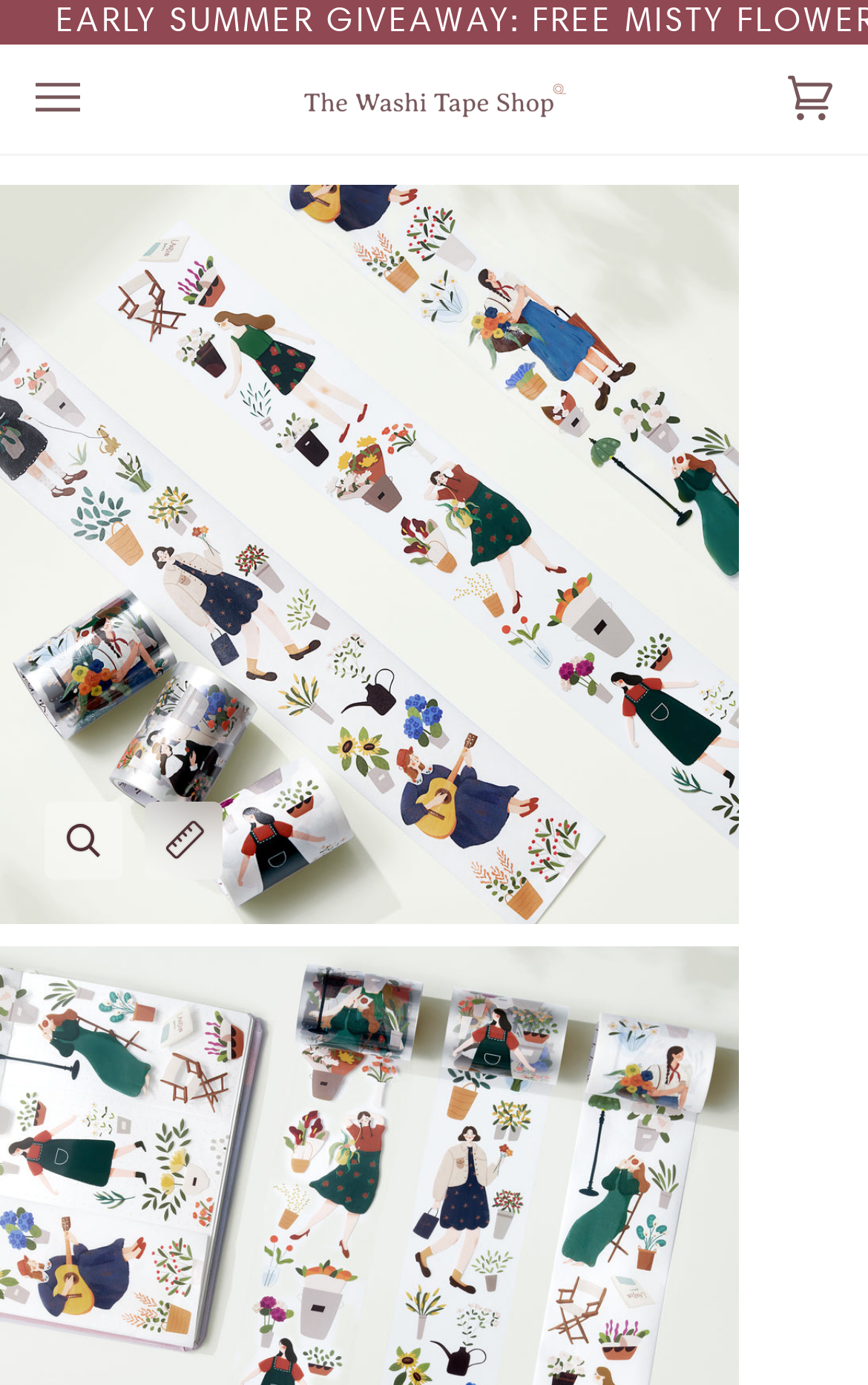Use a single word or phrase to answer the following:
How many items are in the cart?

0